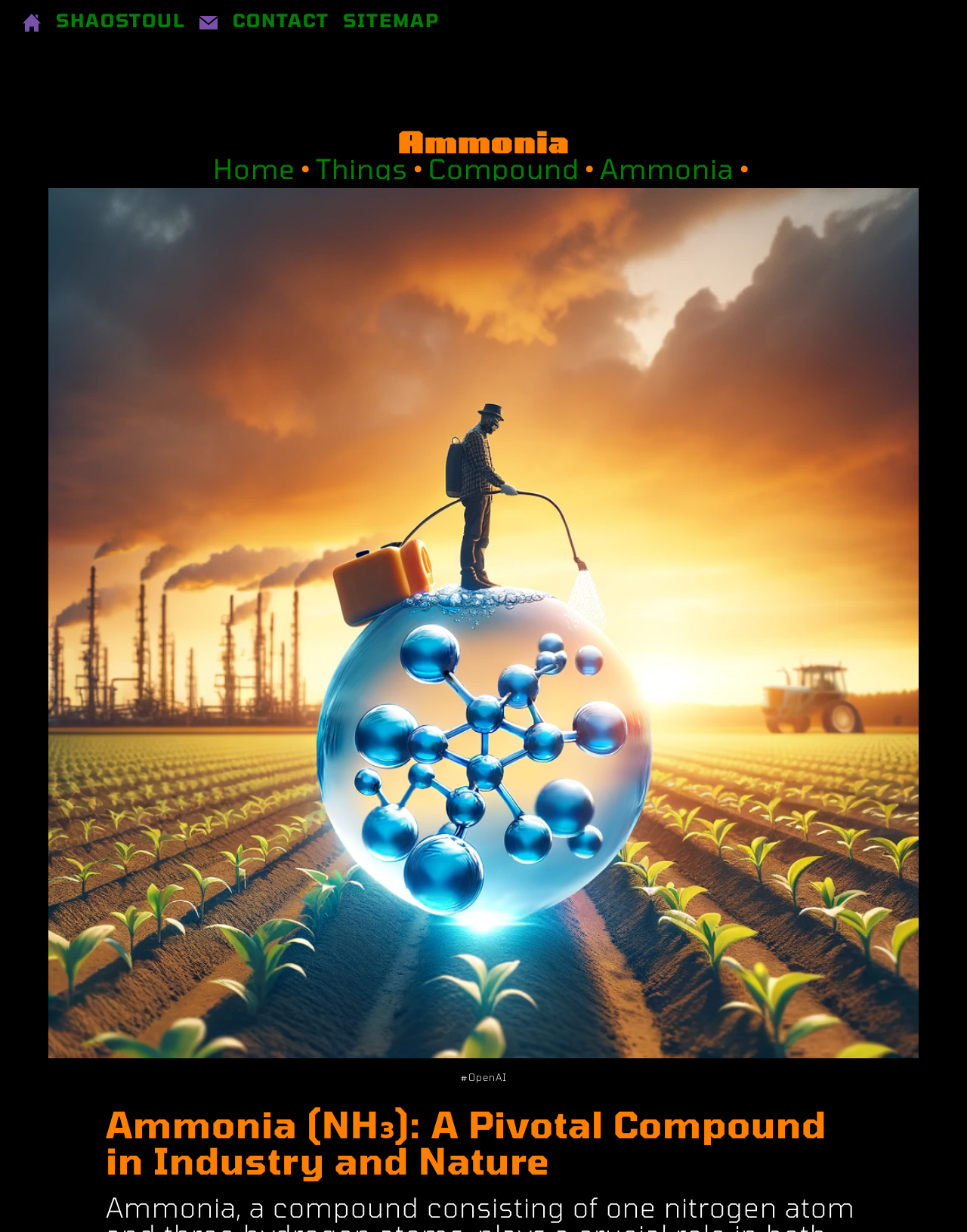Given the description Home, predict the bounding box coordinates of the UI element. Ensure the coordinates are in the format (top-left x, top-left y, bottom-right x, bottom-right y) and all values are between 0 and 1.

[0.22, 0.123, 0.305, 0.15]